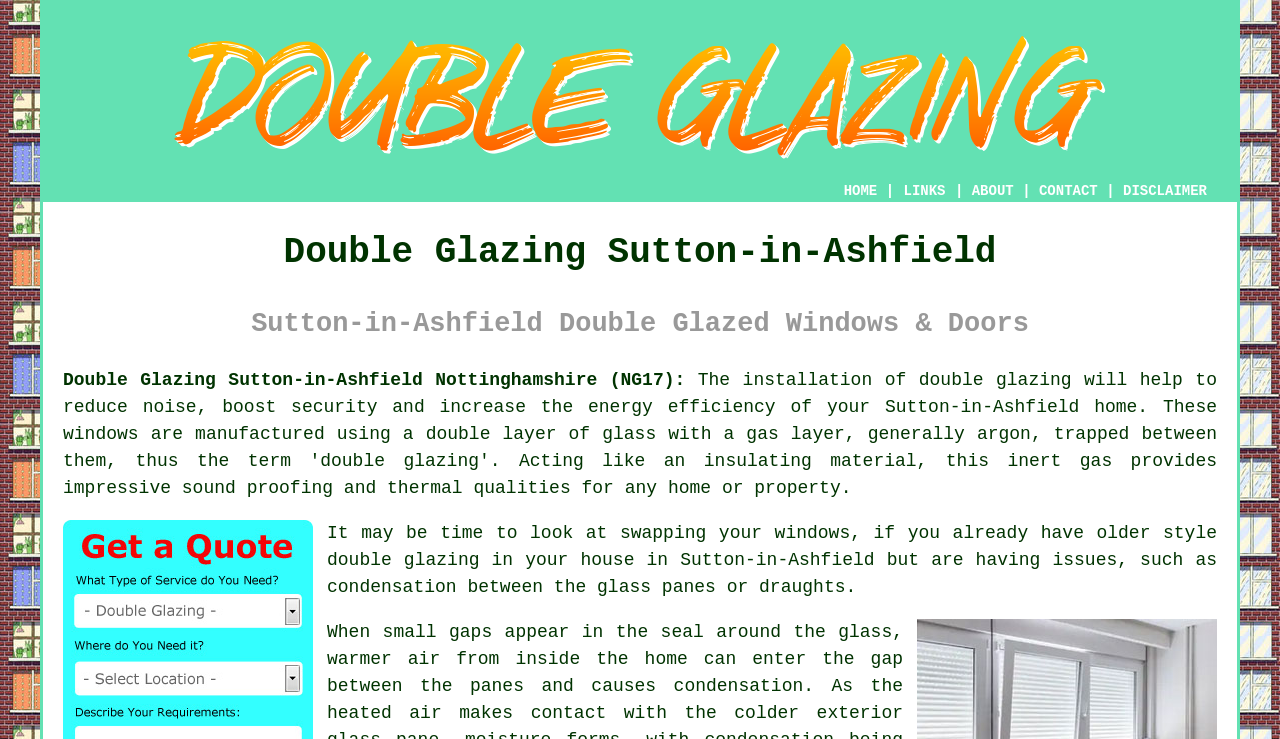What is the problem with older style double glazing?
Please provide a detailed and comprehensive answer to the question.

The webpage mentions that older style double glazing in houses in Sutton-in-Ashfield may have issues such as condensation between the glass panes or draughts, which can be fixed by swapping old windows with new double glazing.